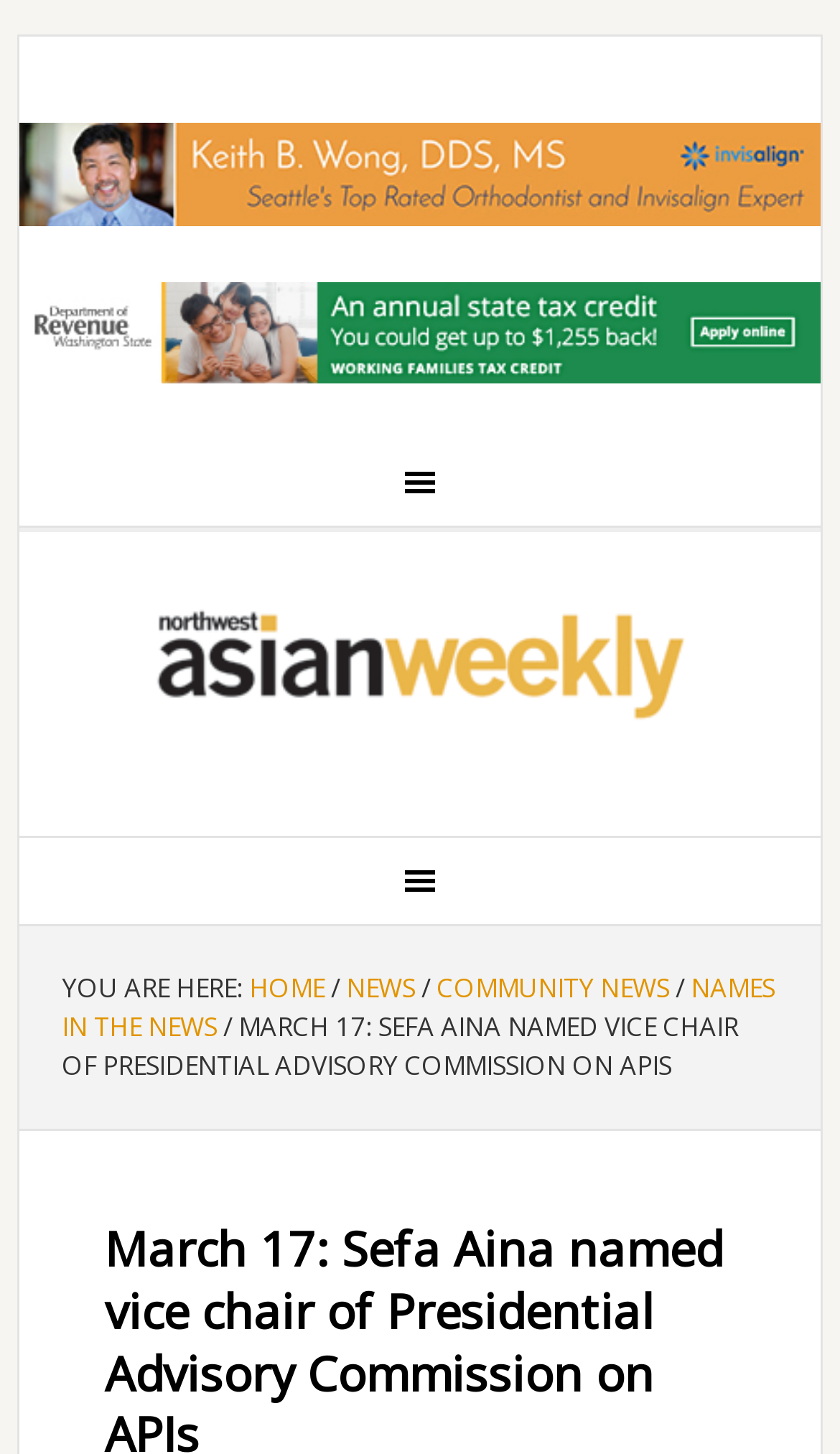What is the type of the topmost navigation element?
Based on the screenshot, answer the question with a single word or phrase.

Secondary